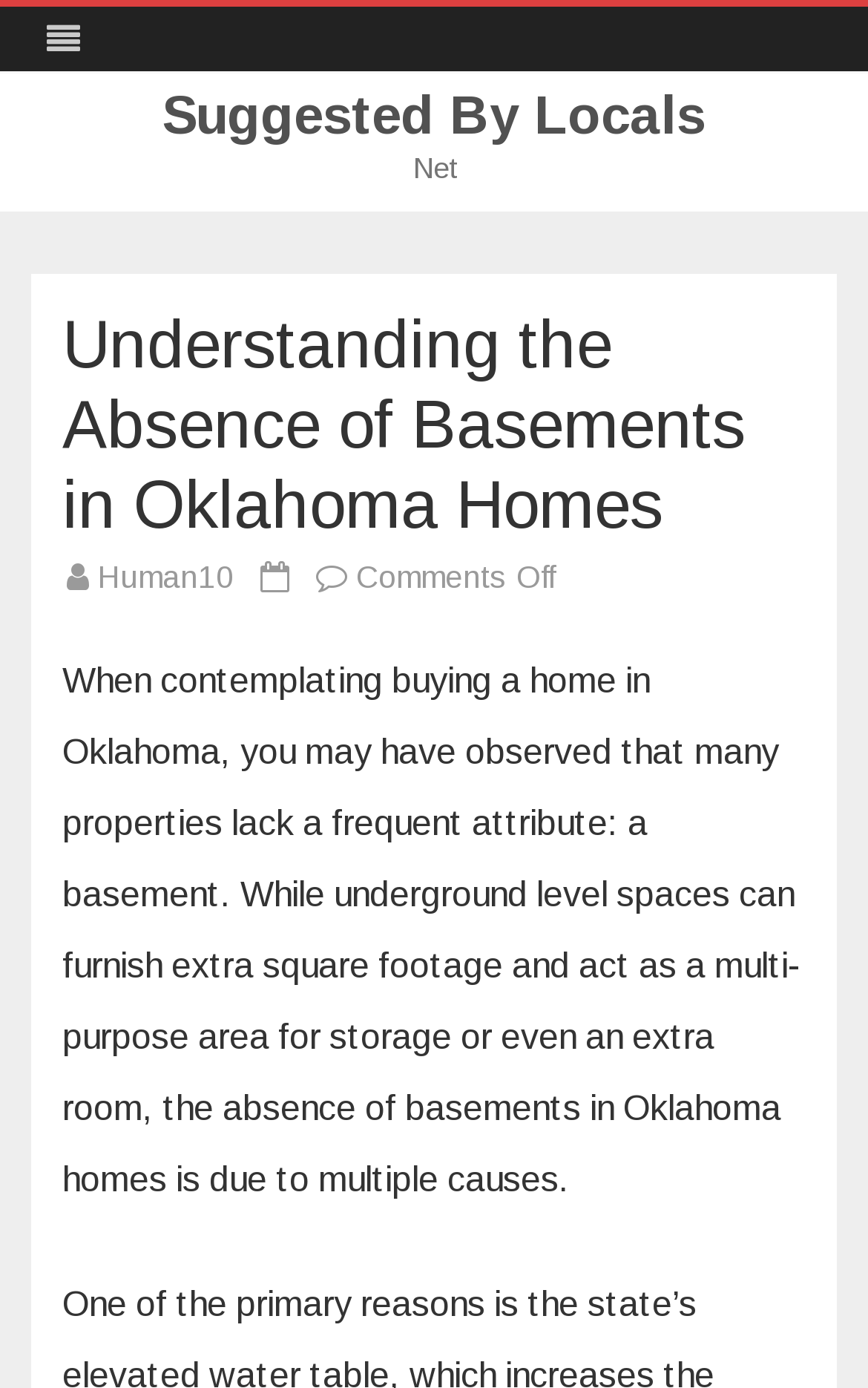Determine the bounding box coordinates for the UI element described. Format the coordinates as (top-left x, top-left y, bottom-right x, bottom-right y) and ensure all values are between 0 and 1. Element description: Suggested By Locals

[0.187, 0.064, 0.813, 0.103]